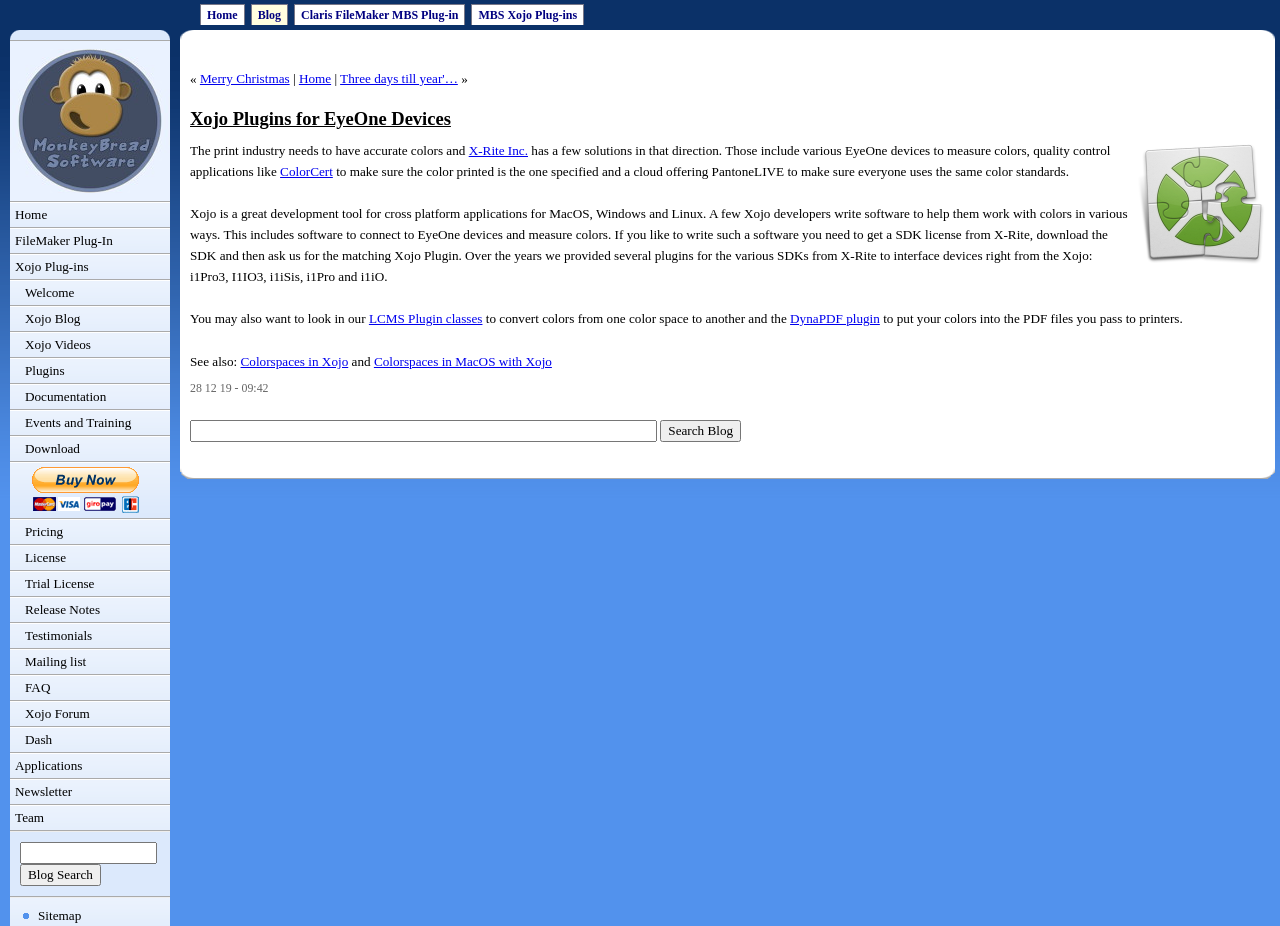What is the main topic of this blog post?
Look at the image and answer the question using a single word or phrase.

Xojo Plugins for EyeOne Devices